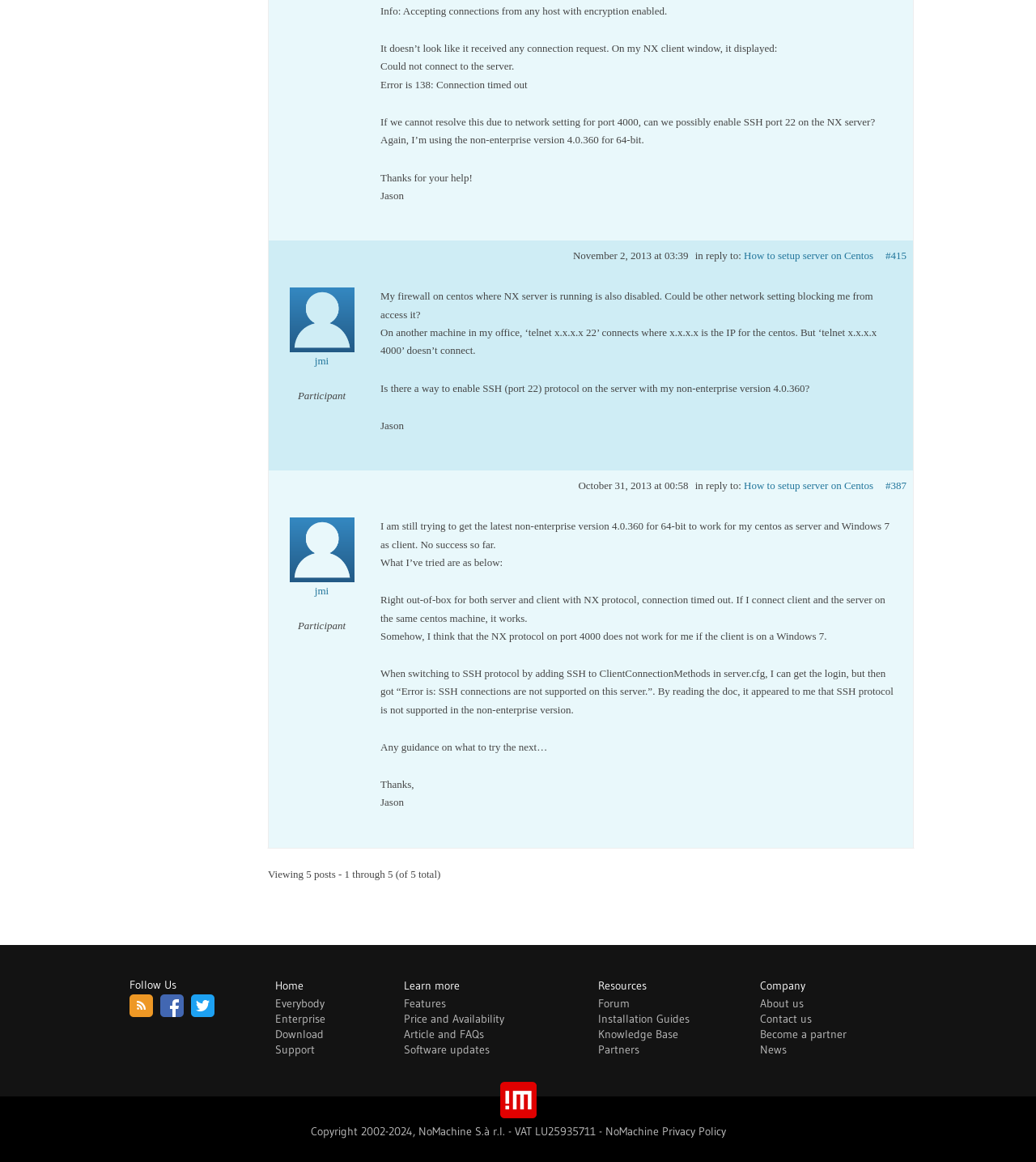What is the version of NX server Jason is using?
Could you give a comprehensive explanation in response to this question?

The version is mentioned in the text 'I am still trying to get the latest non-enterprise version 4.0.360 for 64-bit to work for my centos as server and Windows 7 as client.'